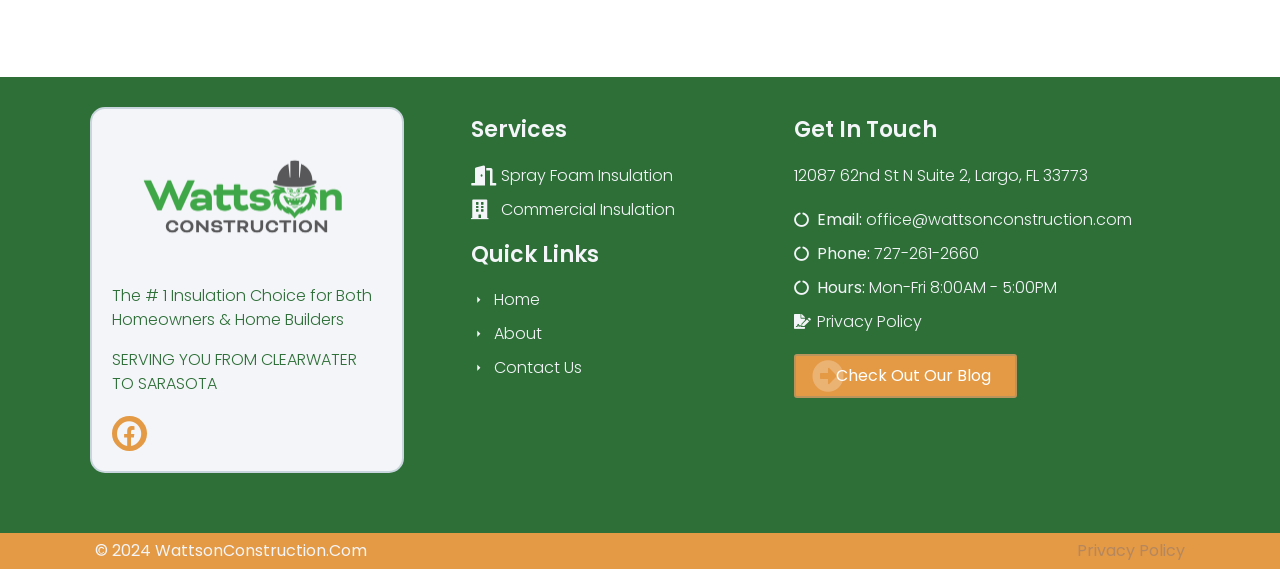Please identify the bounding box coordinates of the element's region that should be clicked to execute the following instruction: "Click on Spray Foam Insulation". The bounding box coordinates must be four float numbers between 0 and 1, i.e., [left, top, right, bottom].

[0.368, 0.287, 0.604, 0.33]